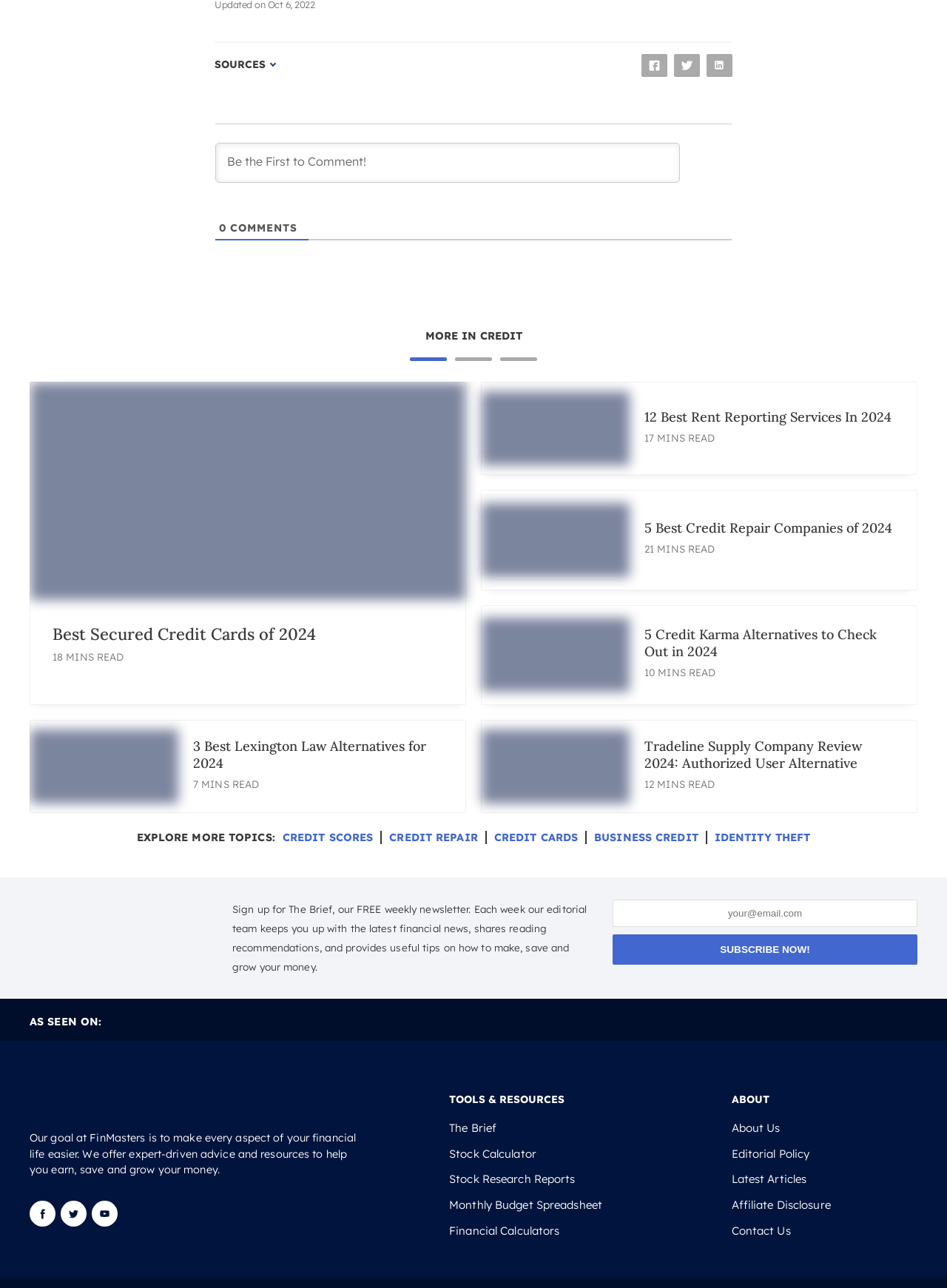How many social media platforms are linked on the webpage?
Can you provide a detailed and comprehensive answer to the question?

I found links to three social media platforms on the webpage: Facebook, Twitter, and Youtube. These links are located at the bottom of the webpage.